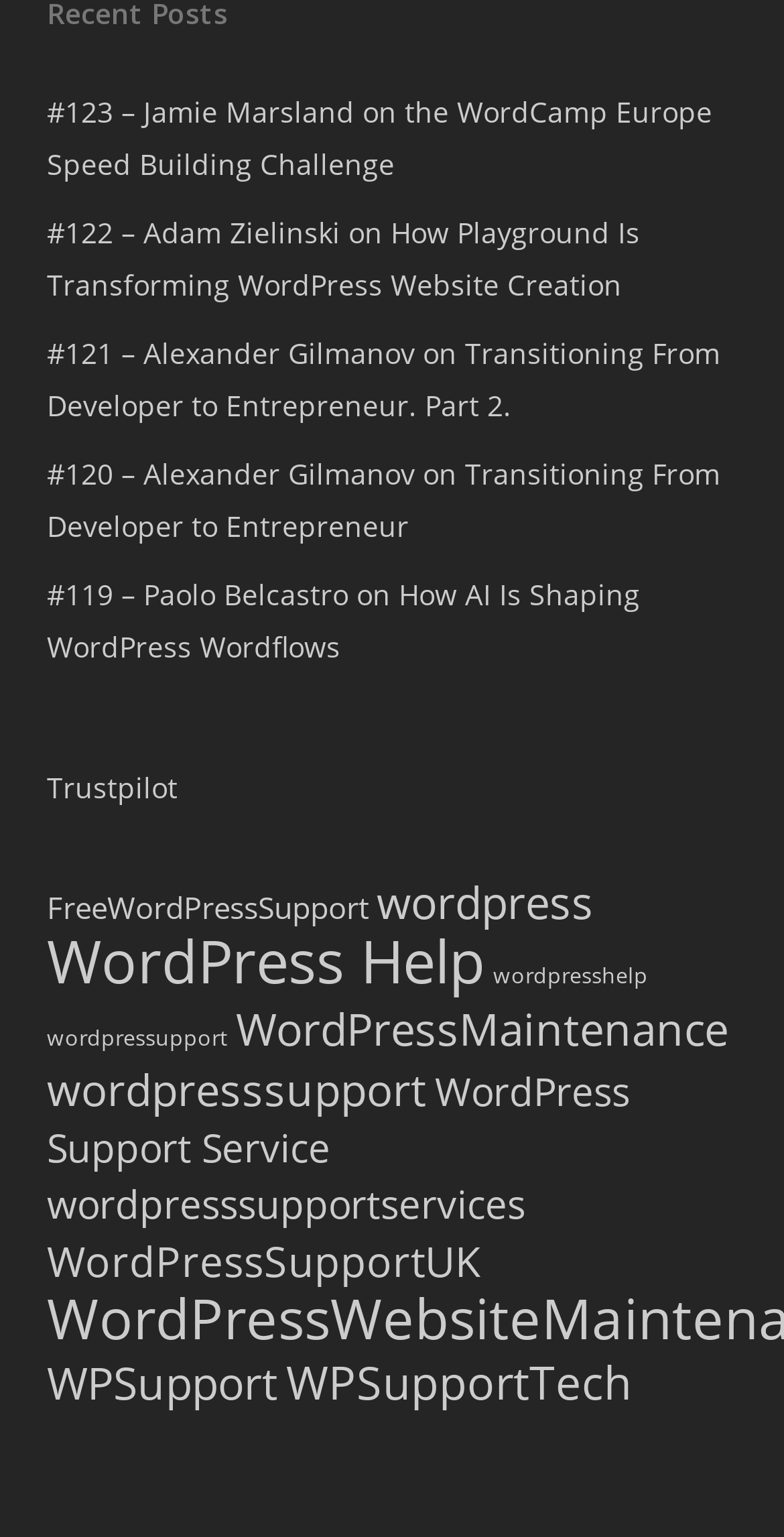What are the topics of the podcast episodes?
Utilize the image to construct a detailed and well-explained answer.

Based on the links provided on the webpage, it appears that the podcast episodes are related to WordPress, with topics such as WordCamp Europe Speed Building Challenge, transitioning from developer to entrepreneur, and how AI is shaping WordPress workflows.